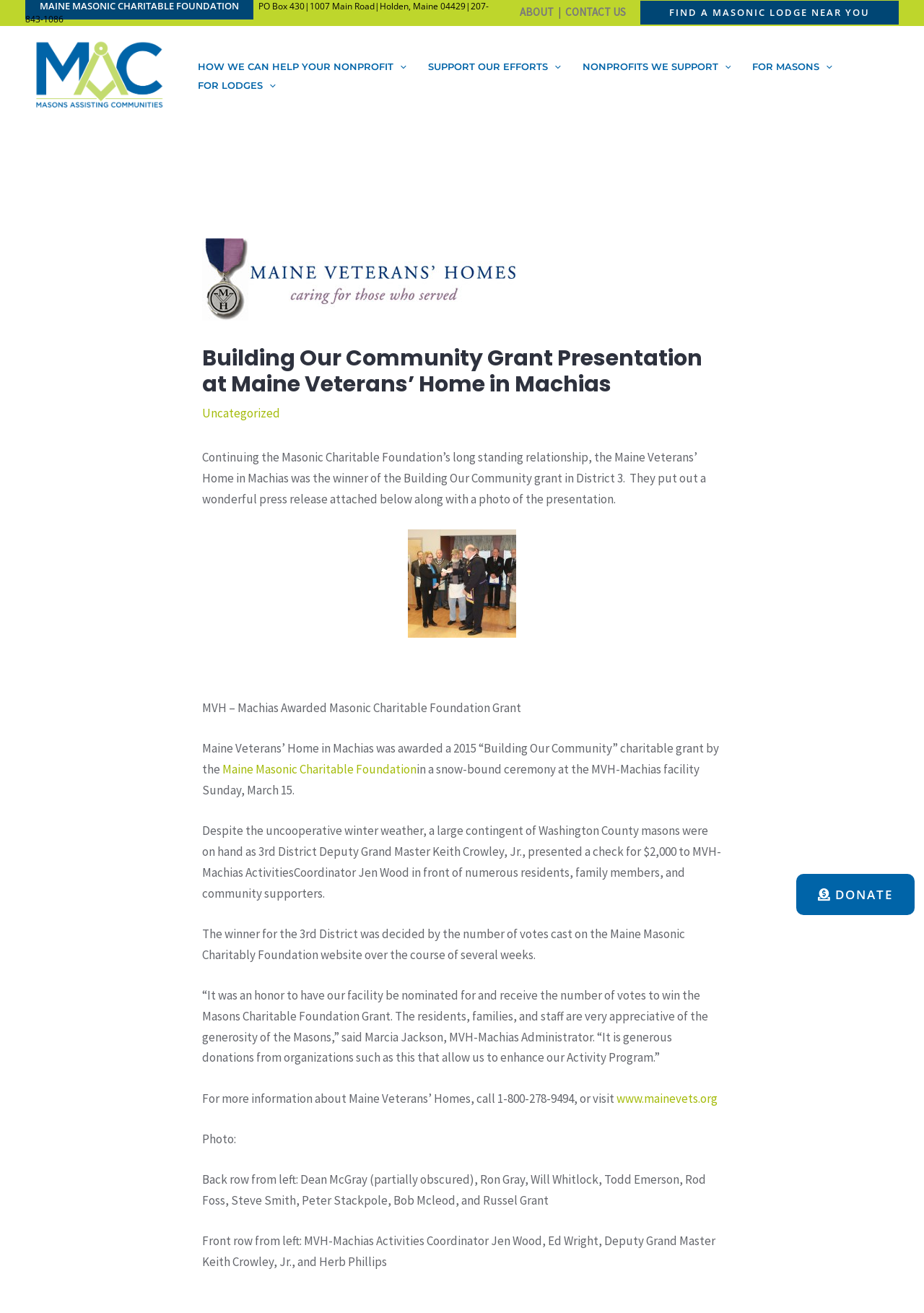Please answer the following question as detailed as possible based on the image: 
What is the name of the Masonic Charitable Foundation's grant program?

I found the answer by reading the article content, which describes the grant program. The heading element with ID 94 contains the title of the article, which mentions the grant program's name.